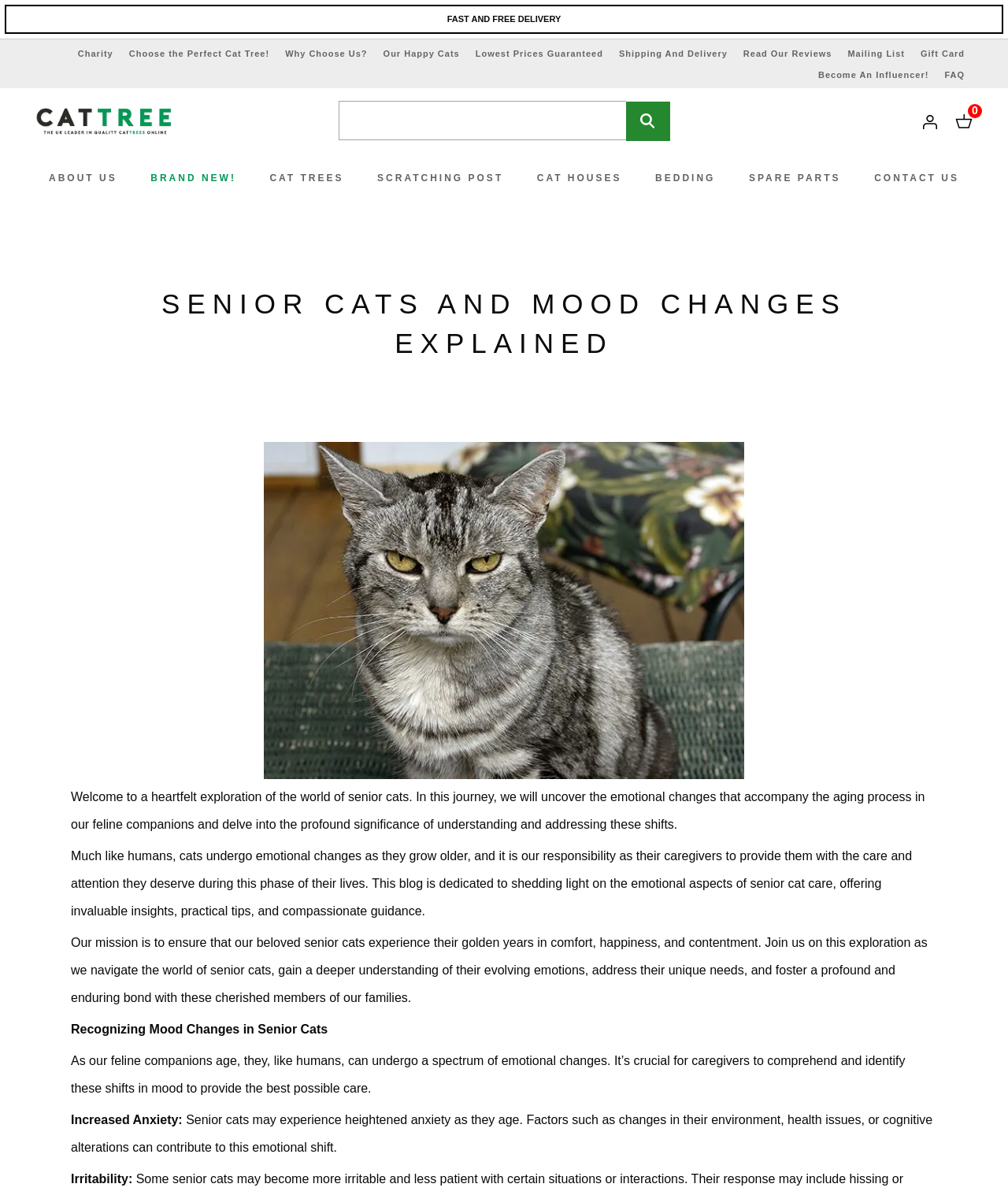Specify the bounding box coordinates of the element's region that should be clicked to achieve the following instruction: "Search for cat trees". The bounding box coordinates consist of four float numbers between 0 and 1, in the format [left, top, right, bottom].

[0.336, 0.084, 0.621, 0.117]